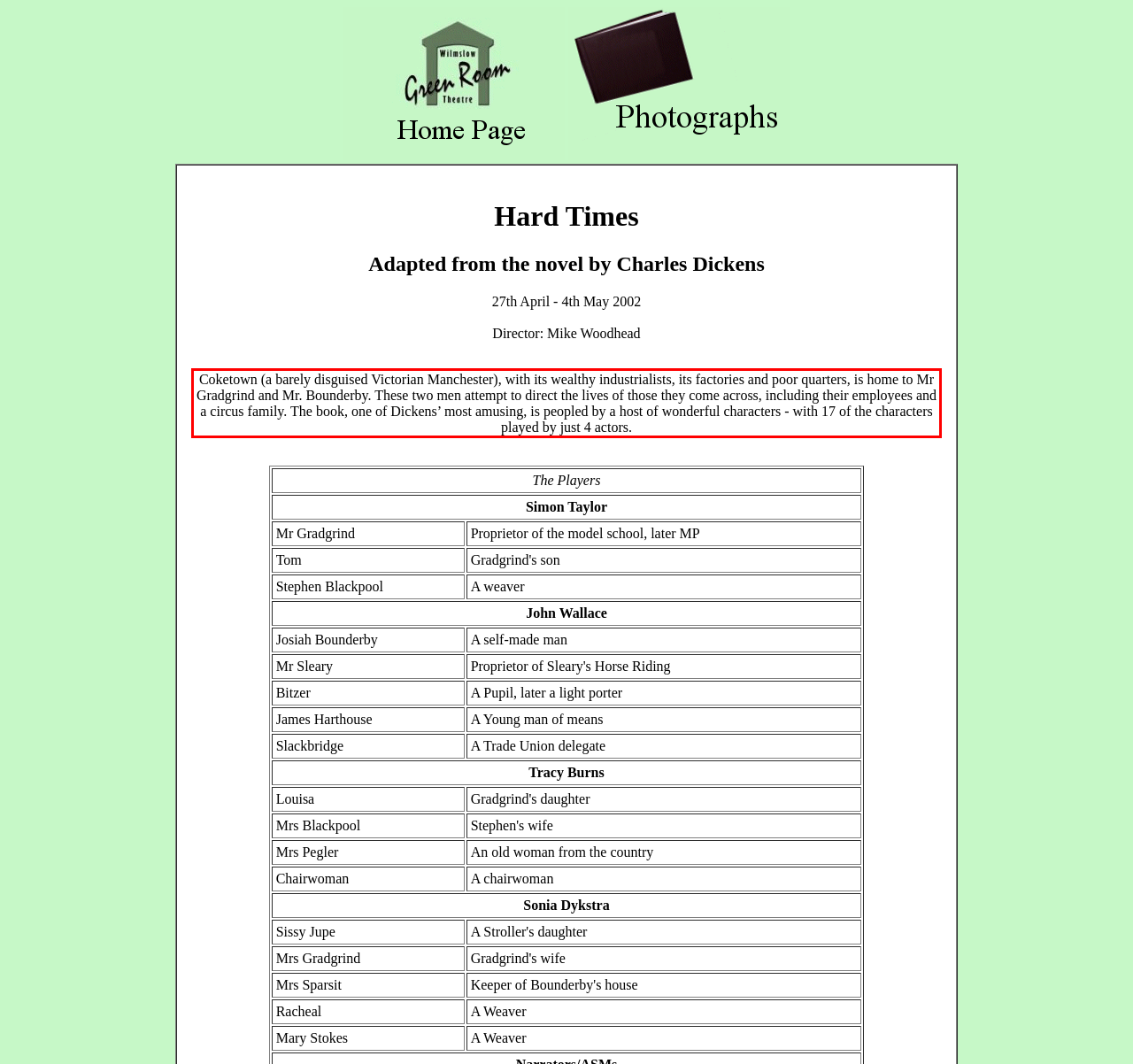Analyze the red bounding box in the provided webpage screenshot and generate the text content contained within.

Coketown (a barely disguised Victorian Manchester), with its wealthy industrialists, its factories and poor quarters, is home to Mr Gradgrind and Mr. Bounderby. These two men attempt to direct the lives of those they come across, including their employees and a circus family. The book, one of Dickens’ most amusing, is peopled by a host of wonderful characters - with 17 of the characters played by just 4 actors.